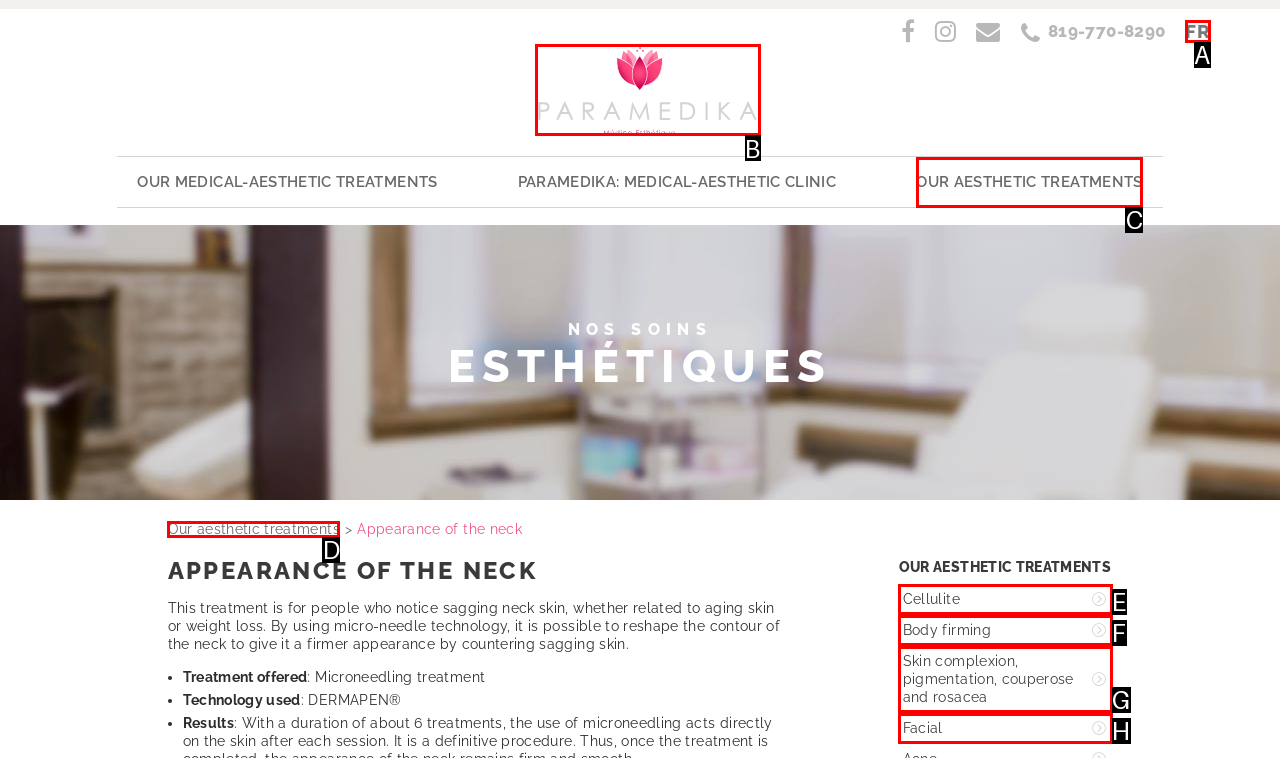What option should I click on to execute the task: Visit MaximumAgency.com? Give the letter from the available choices.

None